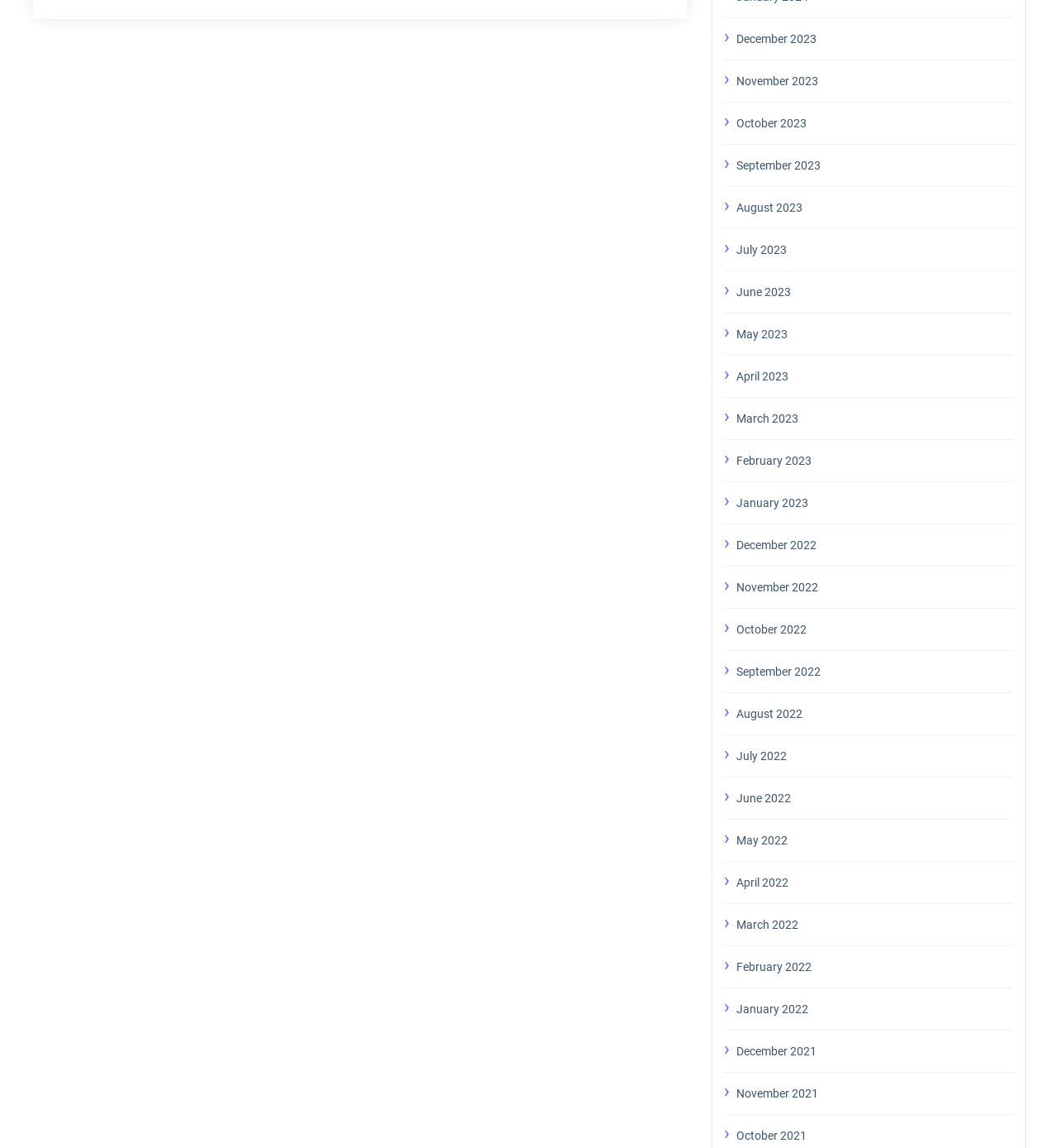Given the element description "November 2021", identify the bounding box of the corresponding UI element.

[0.695, 0.943, 0.957, 0.962]